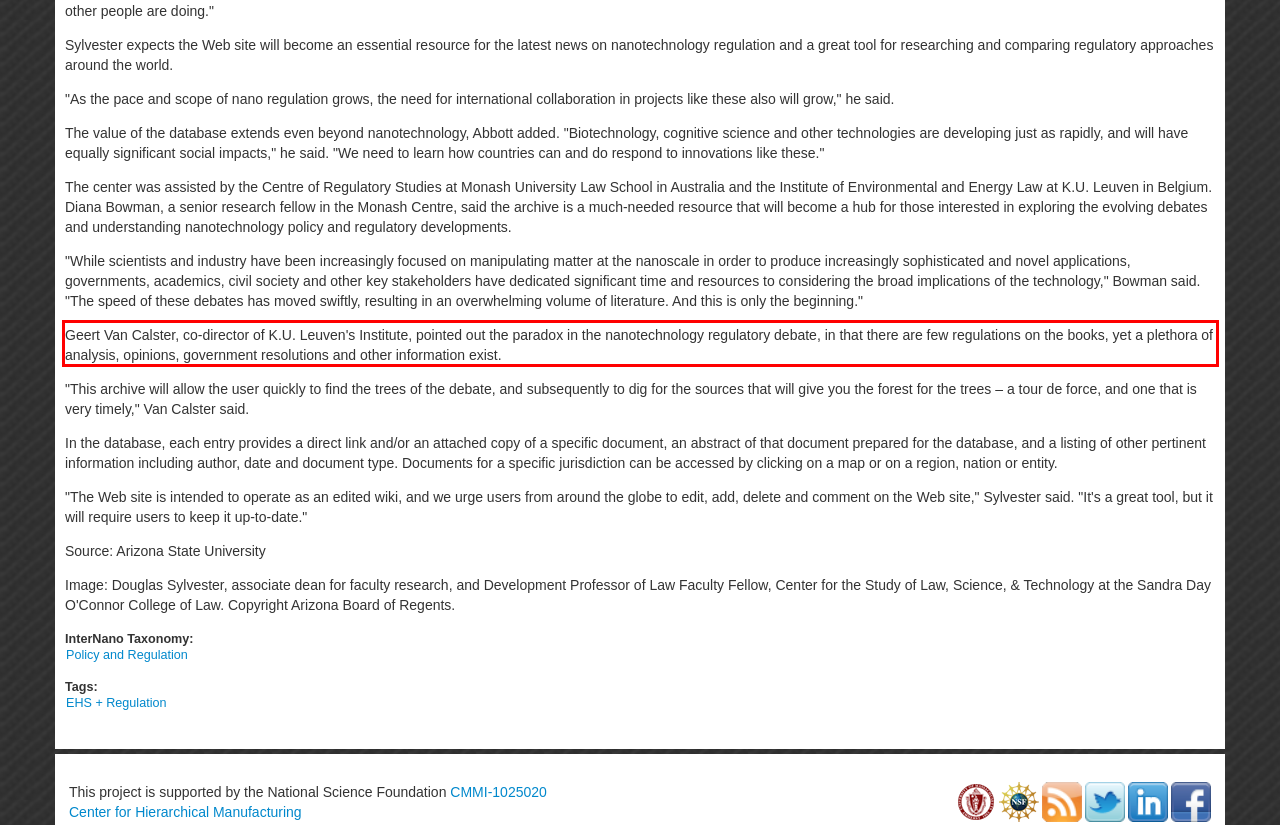You have a screenshot of a webpage with a red bounding box. Identify and extract the text content located inside the red bounding box.

Geert Van Calster, co-director of K.U. Leuven's Institute, pointed out the paradox in the nanotechnology regulatory debate, in that there are few regulations on the books, yet a plethora of analysis, opinions, government resolutions and other information exist.